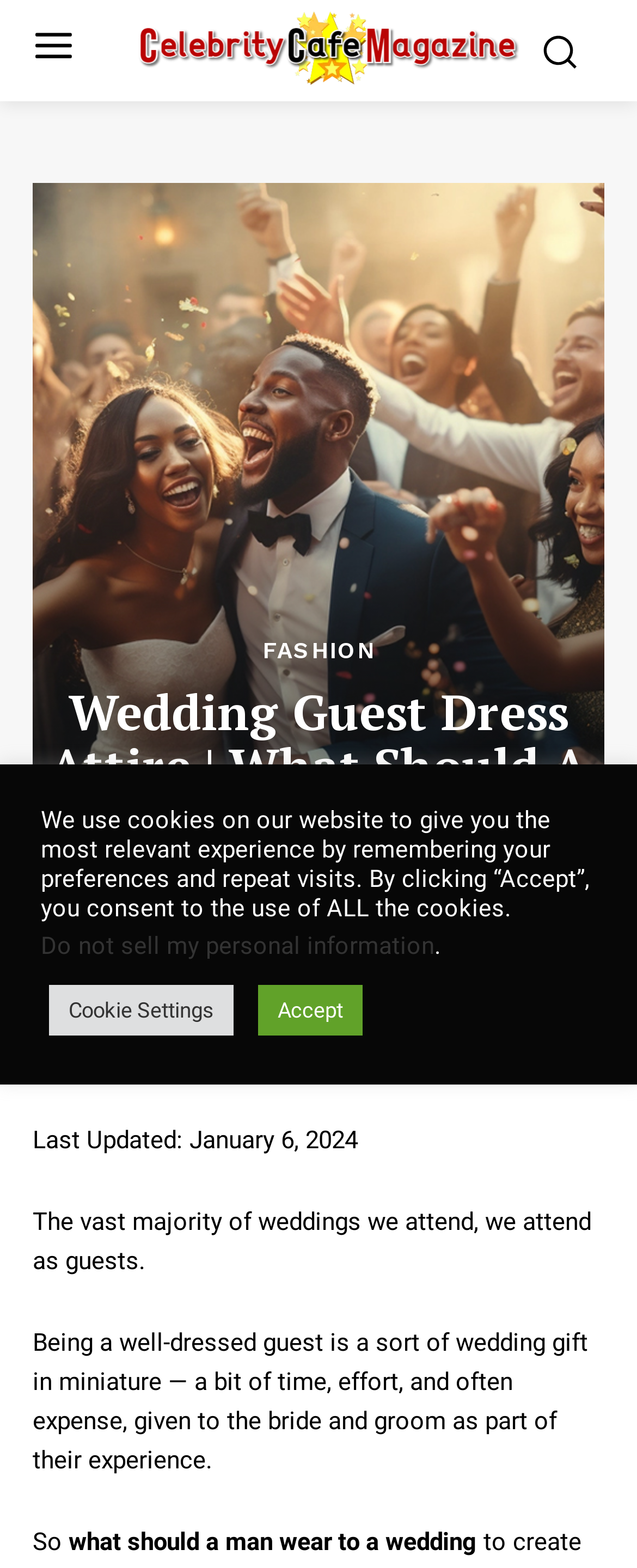What is the main topic of the article?
Examine the image and provide an in-depth answer to the question.

The main topic of the article can be inferred by reading the main heading, which is 'Wedding Guest Dress Attire | What Should A Man Wear To A Wedding?'. This heading suggests that the article is about what a man should wear to a wedding as a guest.